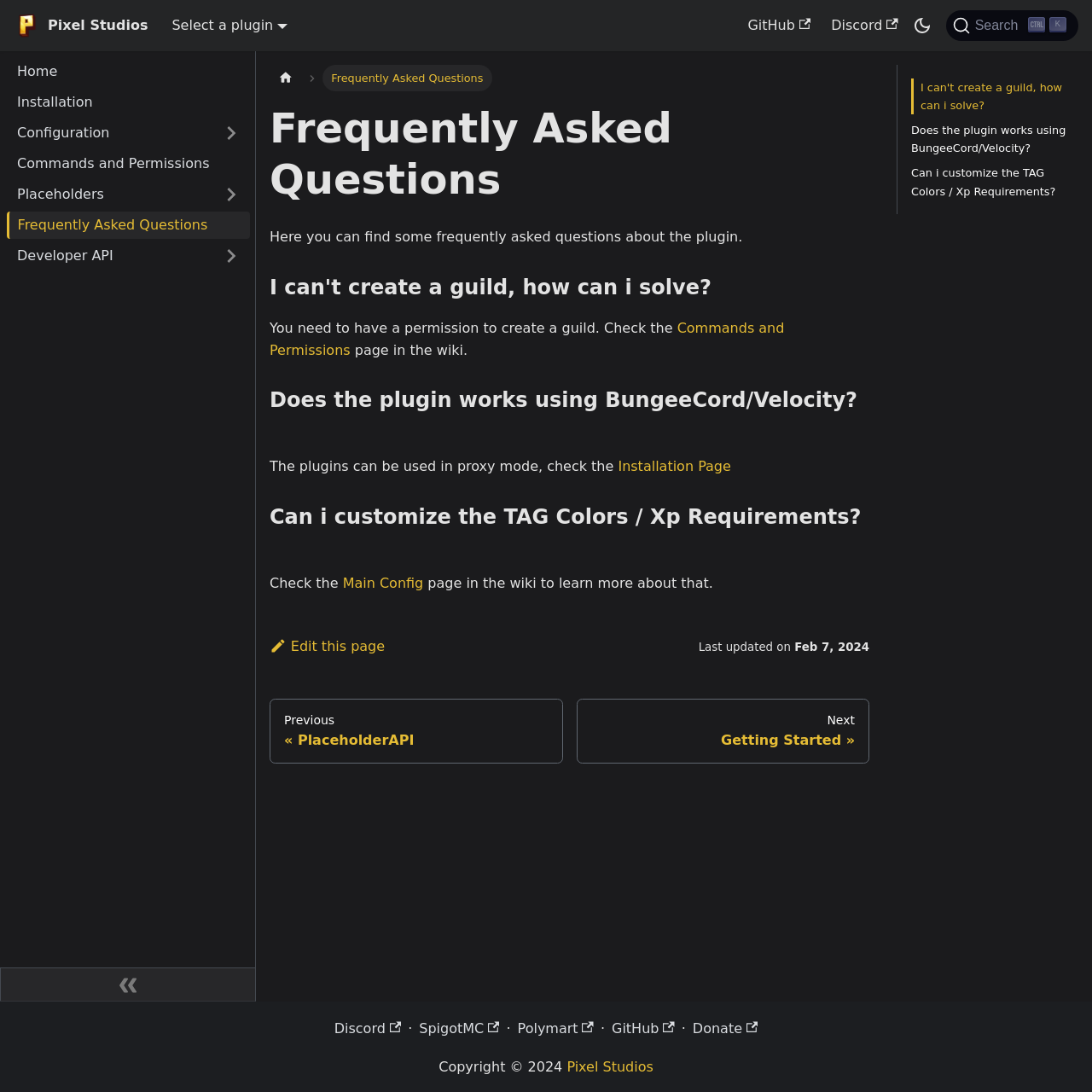Find the bounding box coordinates for the UI element whose description is: "Pixel Studios". The coordinates should be four float numbers between 0 and 1, in the format [left, top, right, bottom].

[0.519, 0.969, 0.598, 0.984]